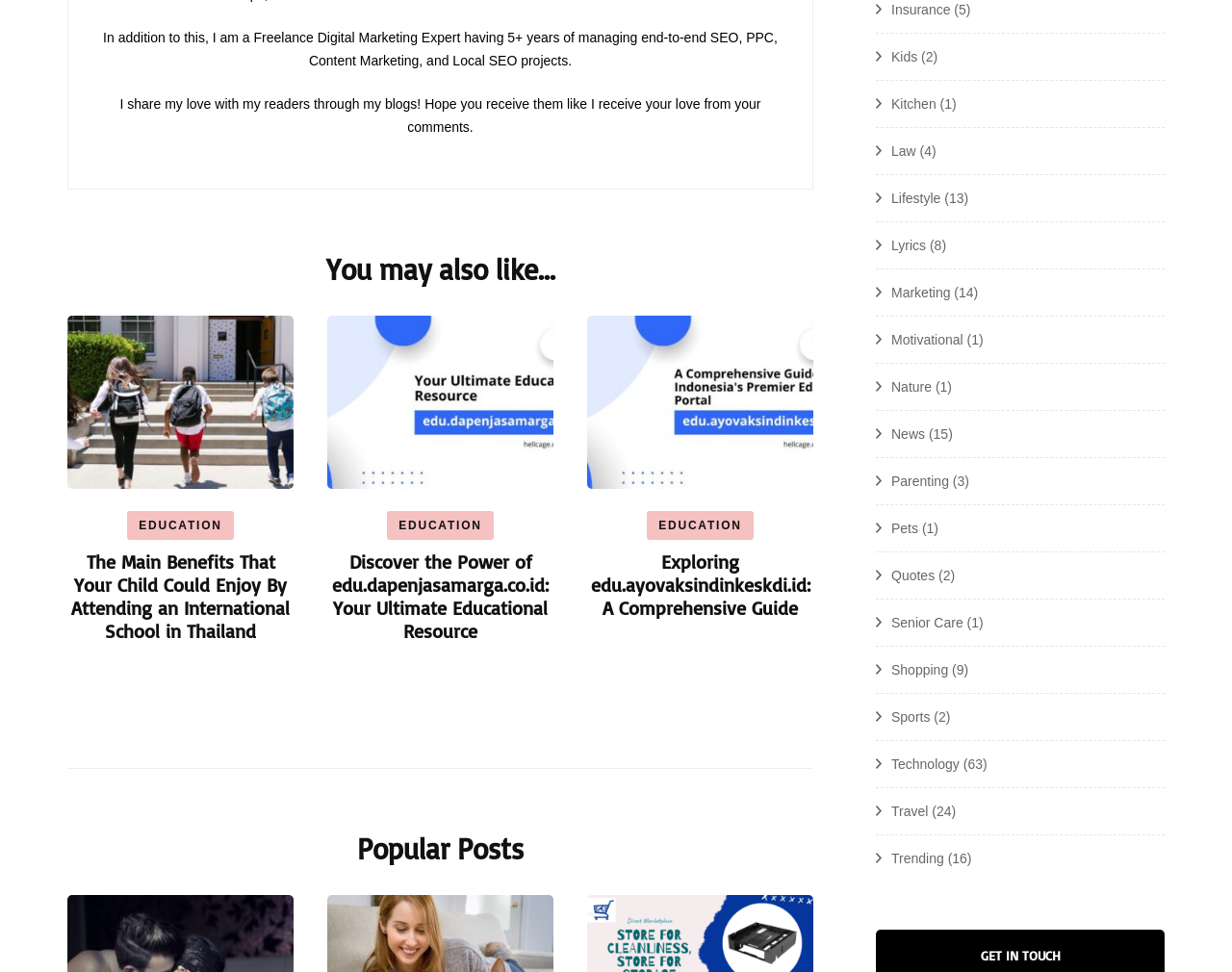Answer in one word or a short phrase: 
What is the title of the first article under 'You may also like...'?

The Main Benefits That Your Child Could Enjoy By Attending an International School in Thailand